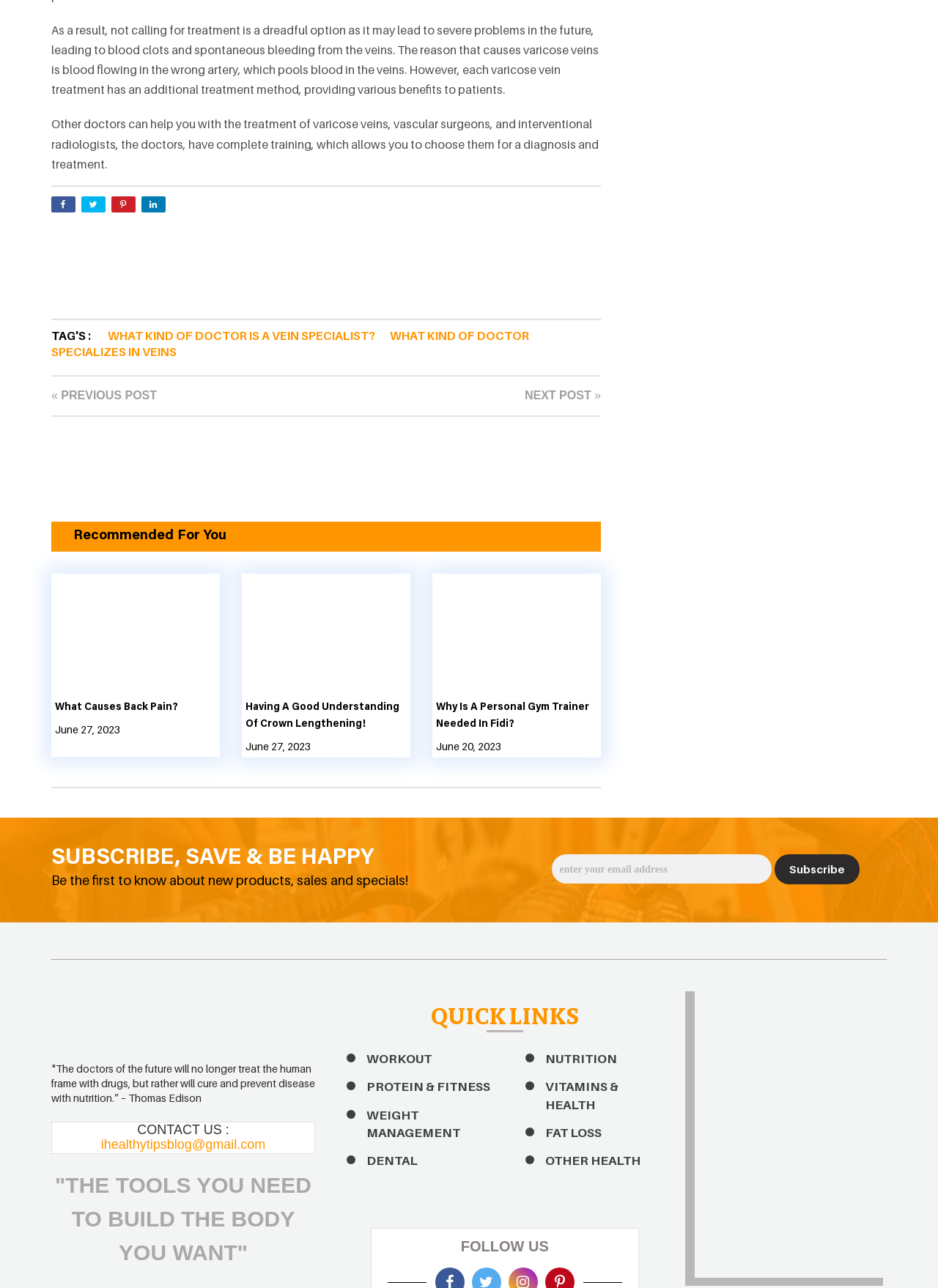Identify the bounding box coordinates for the UI element that matches this description: "Connect with us on LinkedIn".

None